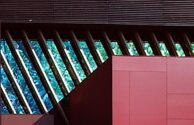Provide a short answer using a single word or phrase for the following question: 
What is the purpose of the diagonal slats?

Sunlight modulation